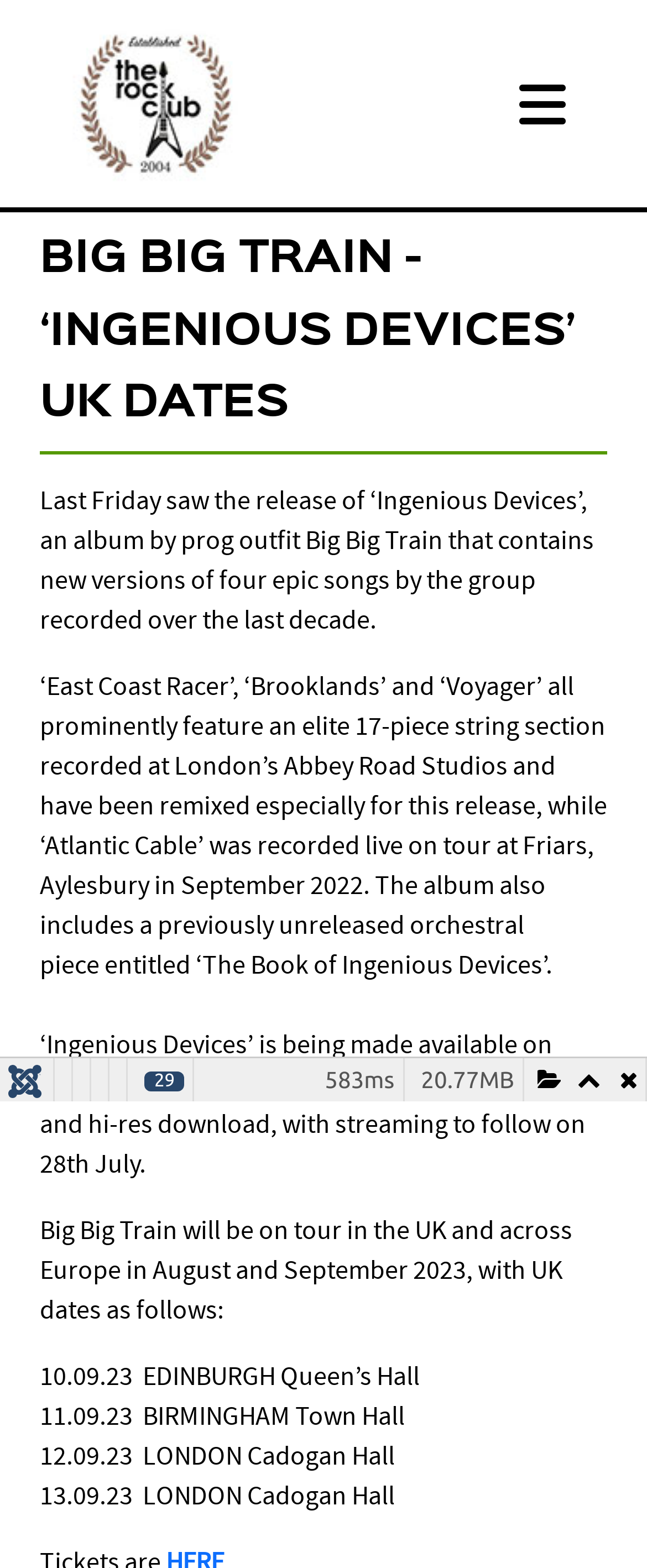Determine the bounding box coordinates of the region that needs to be clicked to achieve the task: "Click the Rock Club UK logo".

[0.092, 0.008, 0.387, 0.124]